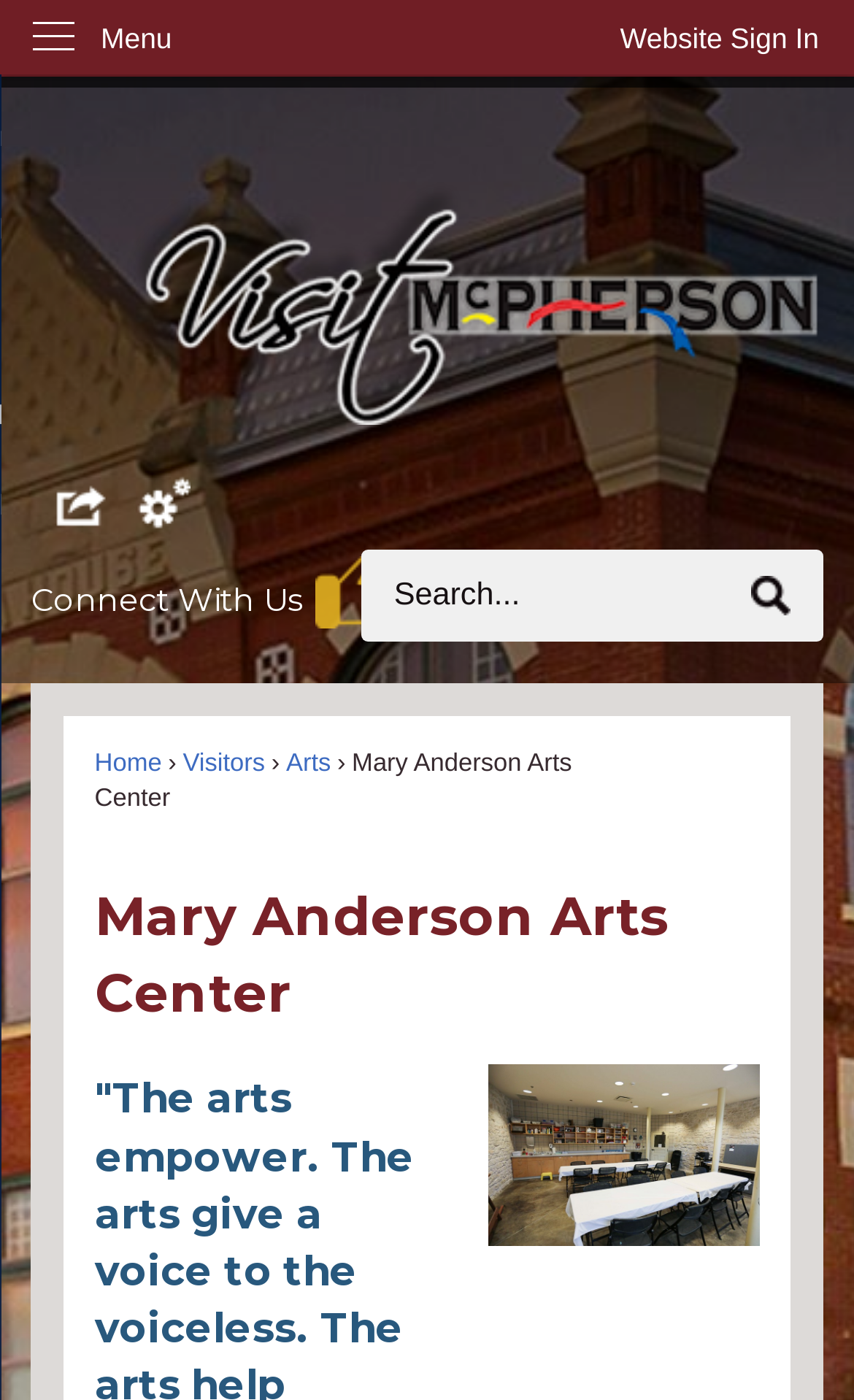What is the purpose of the 'Search' region?
Using the information from the image, provide a comprehensive answer to the question.

The 'Search' region contains a textbox and a 'Go to Site Search' button, indicating that it is used to search the website for specific content.